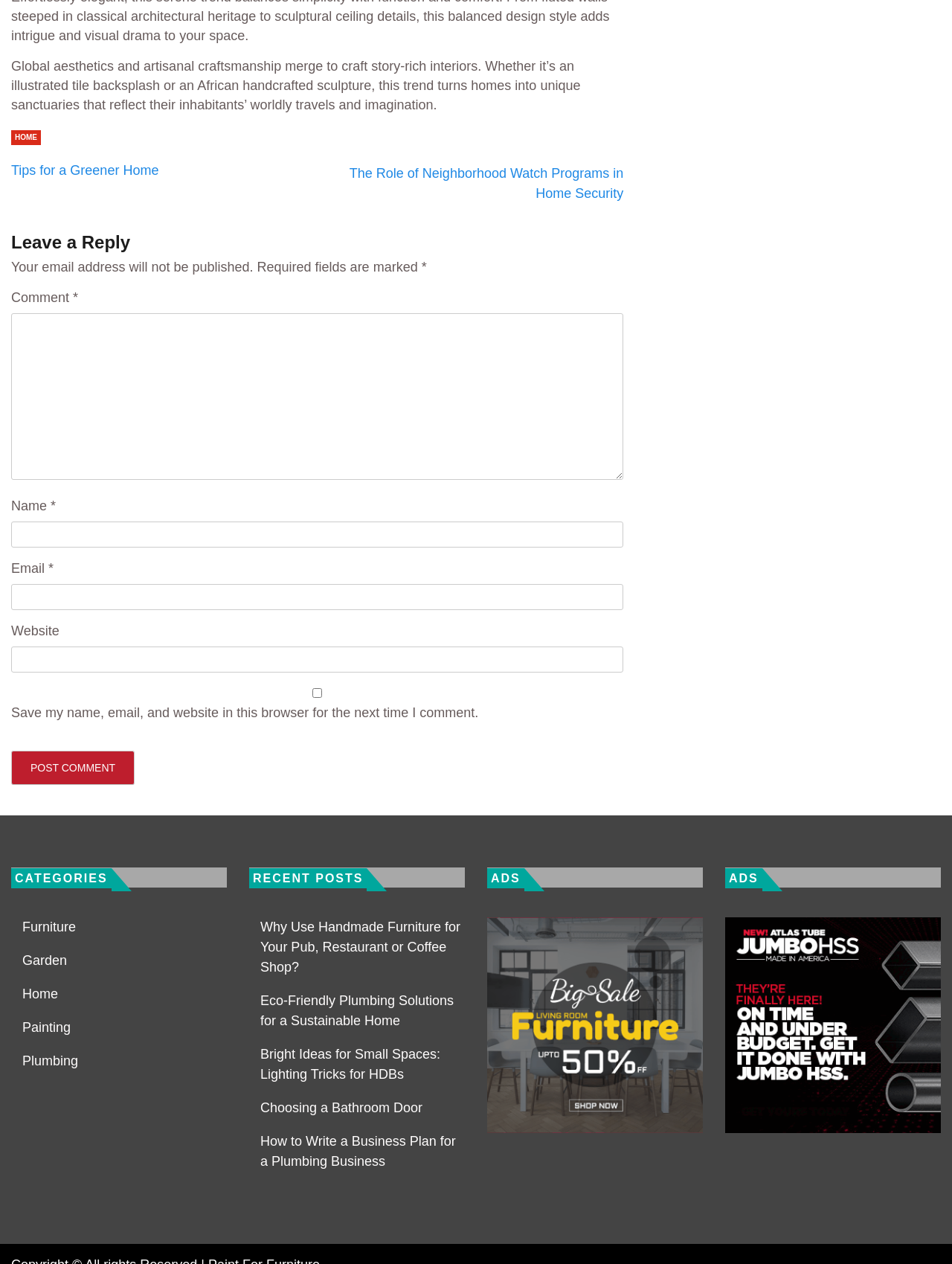What is the main topic of this webpage?
Please describe in detail the information shown in the image to answer the question.

Based on the content of the webpage, including the static text 'Global aesthetics and artisanal craftsmanship merge to craft story-rich interiors.' and the links to various articles about home and interior design, it can be inferred that the main topic of this webpage is home and interior design.